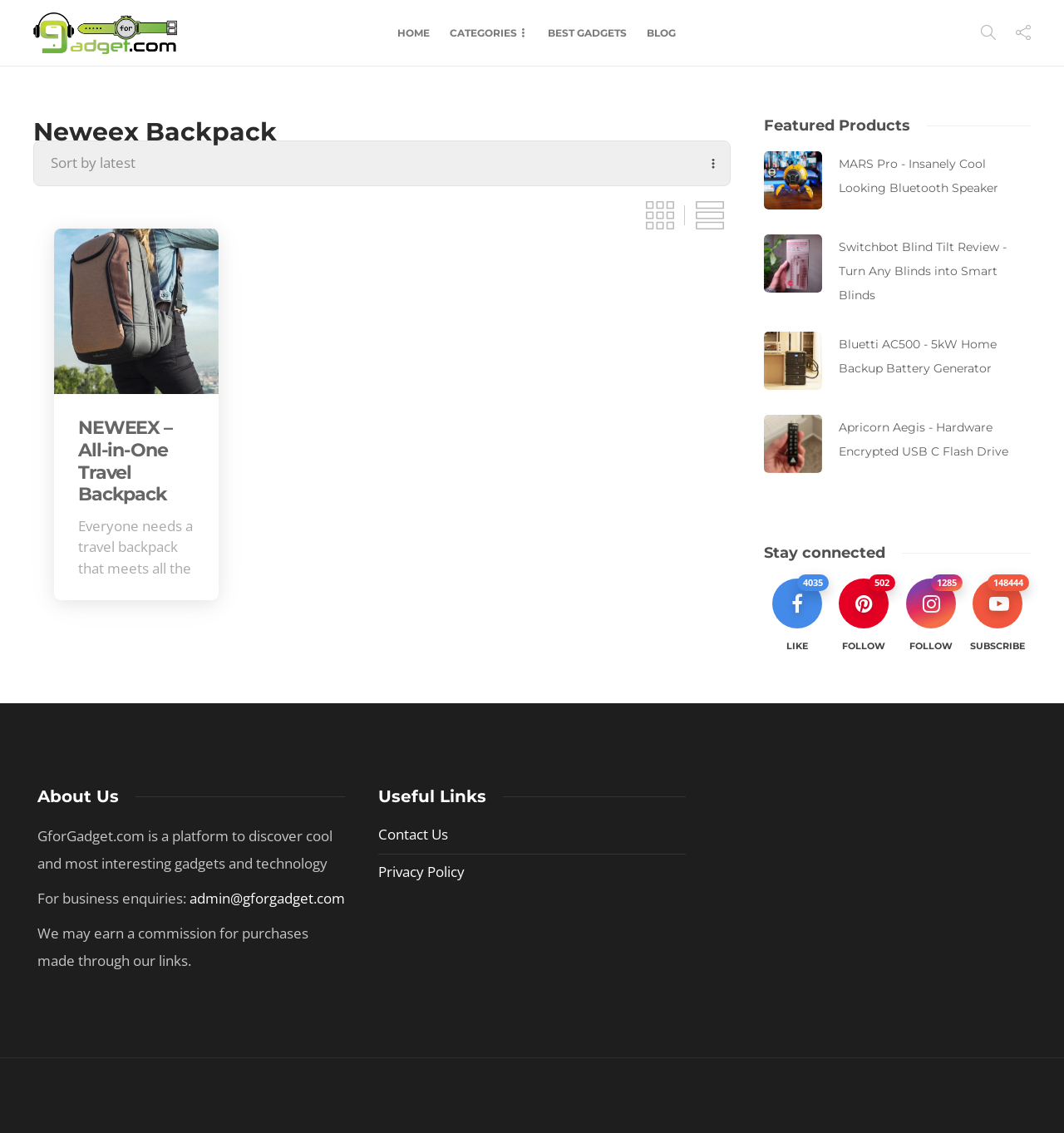Determine the coordinates of the bounding box that should be clicked to complete the instruction: "Read more about the 'Neweex Backpack 2019'". The coordinates should be represented by four float numbers between 0 and 1: [left, top, right, bottom].

[0.073, 0.202, 0.183, 0.446]